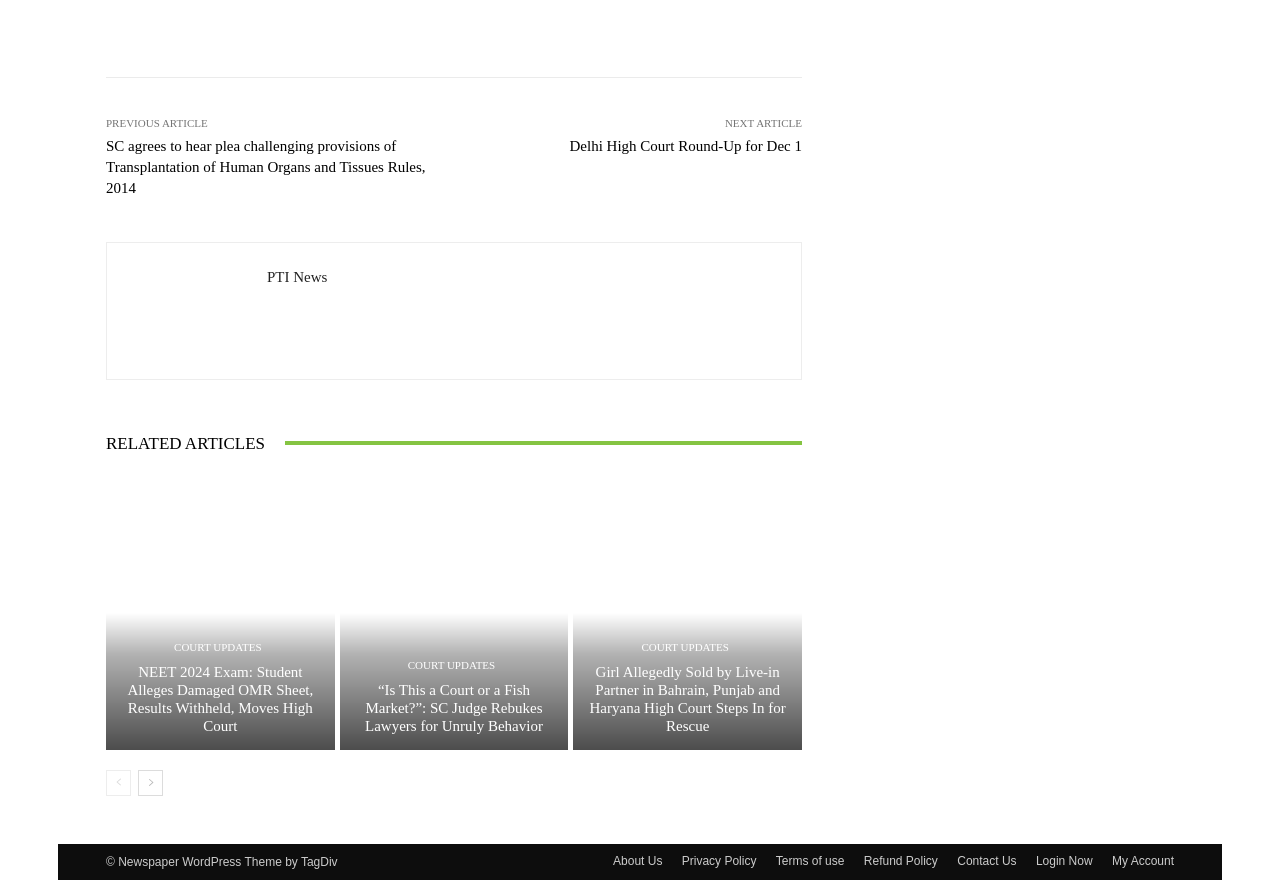Determine the bounding box coordinates for the clickable element to execute this instruction: "View related news from PTI". Provide the coordinates as four float numbers between 0 and 1, i.e., [left, top, right, bottom].

[0.099, 0.299, 0.193, 0.408]